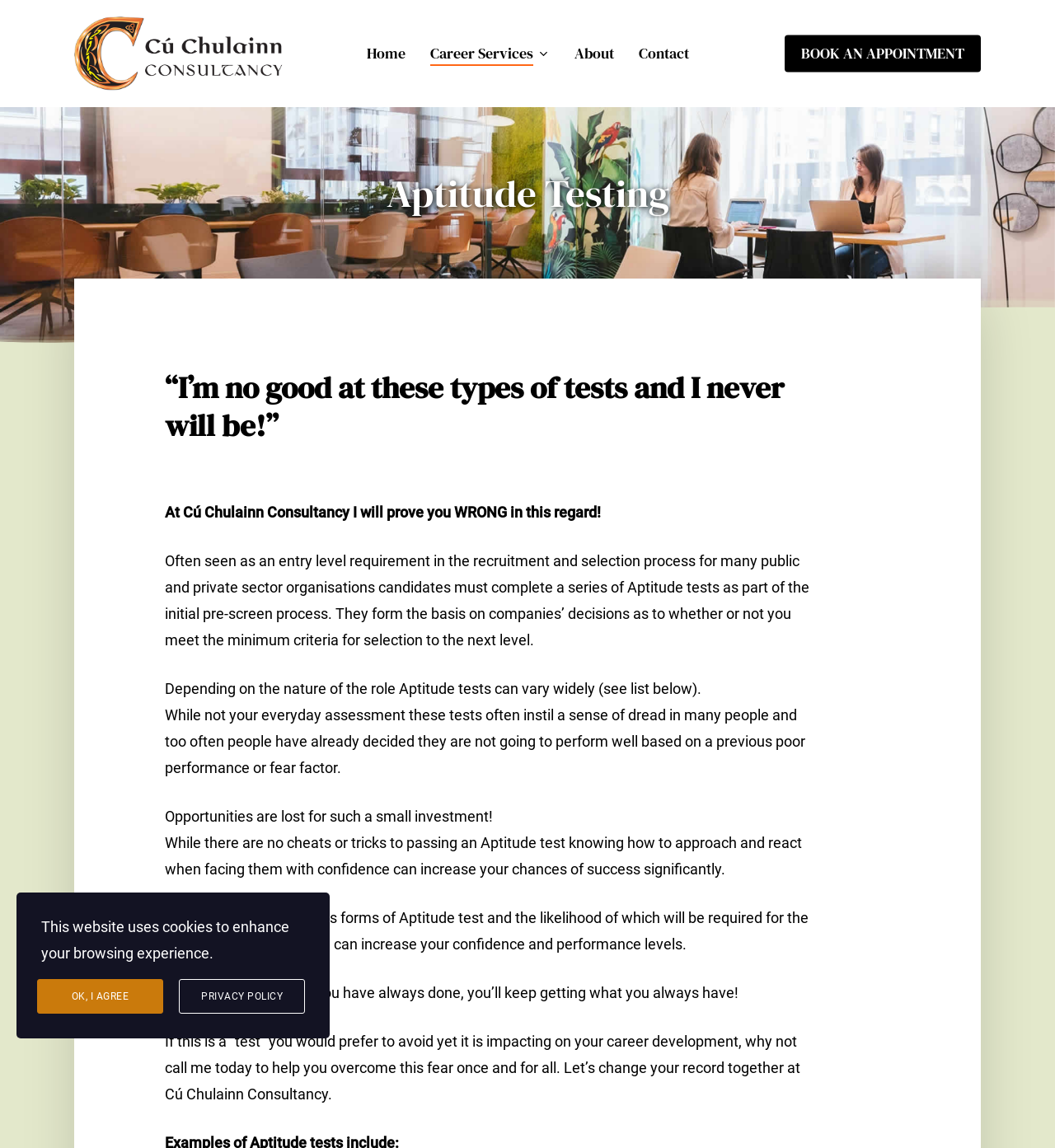Provide a short answer using a single word or phrase for the following question: 
What can increase chances of success in aptitude tests?

Knowing how to approach and react with confidence